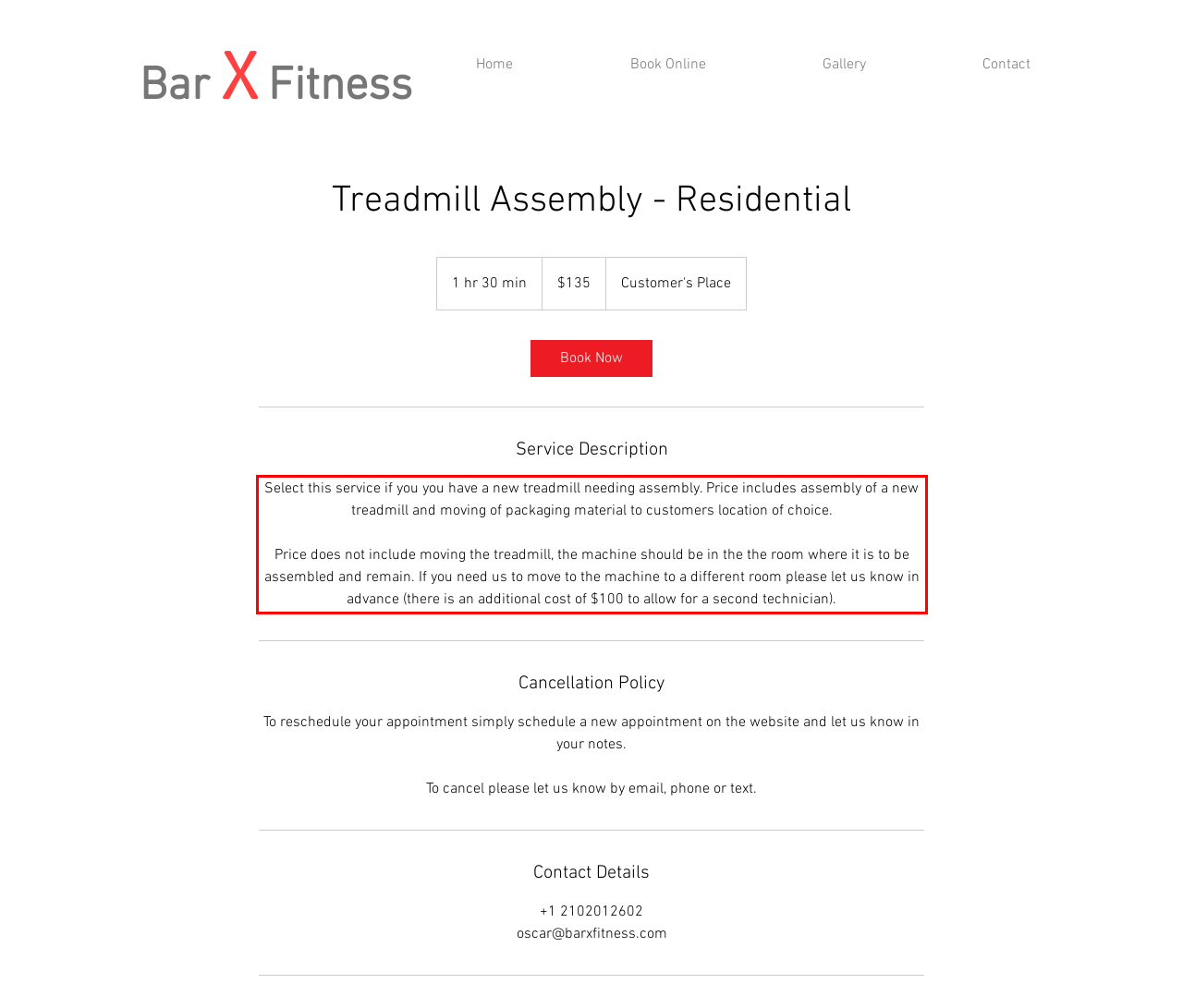You have a screenshot of a webpage where a UI element is enclosed in a red rectangle. Perform OCR to capture the text inside this red rectangle.

Select this service if you you have a new treadmill needing assembly. Price includes assembly of a new treadmill and moving of packaging material to customers location of choice. Price does not include moving the treadmill, the machine should be in the the room where it is to be assembled and remain. If you need us to move to the machine to a different room please let us know in advance (there is an additional cost of $100 to allow for a second technician).